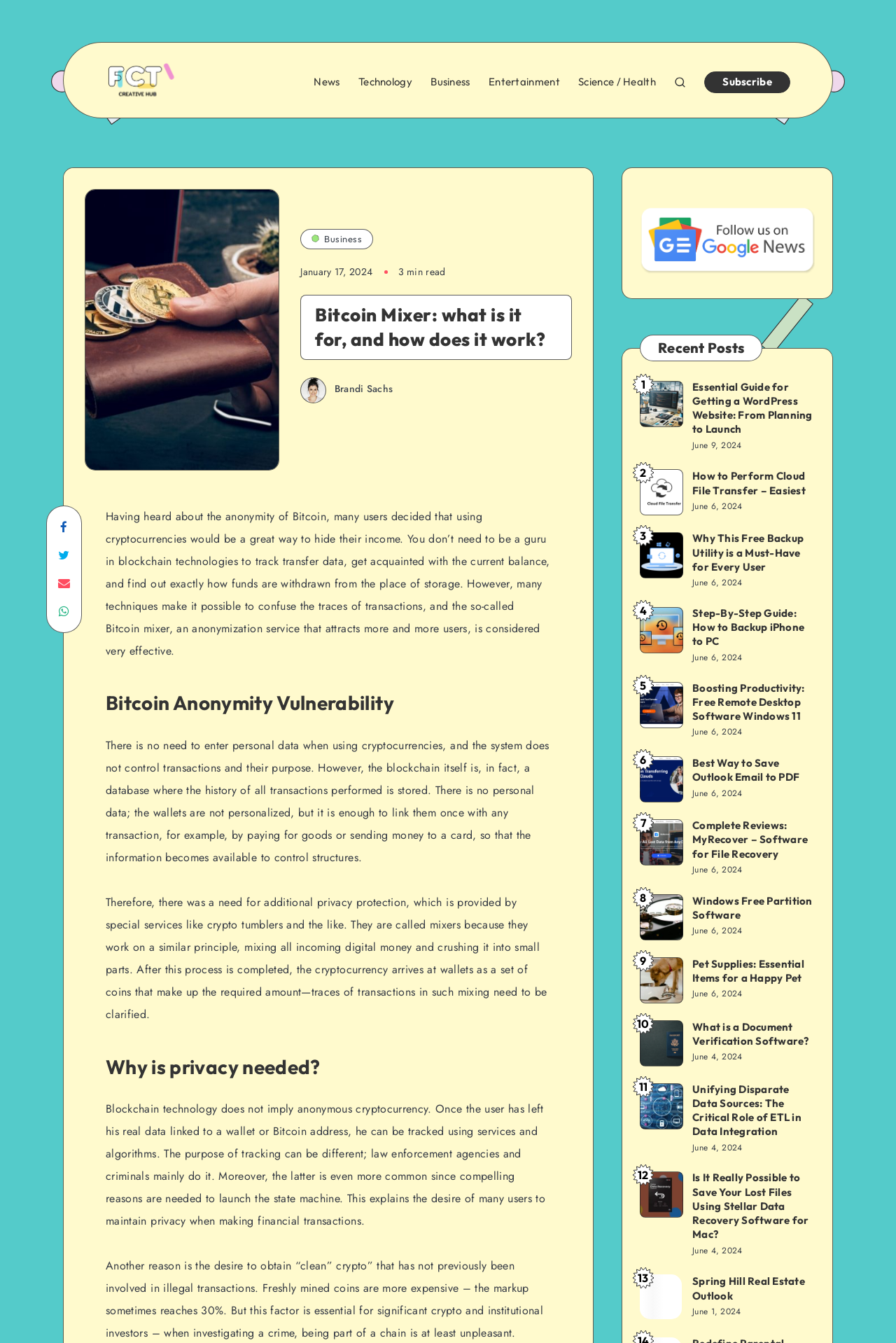Provide a thorough summary of the webpage.

This webpage is about Bitcoin mixers and their role in maintaining anonymity in cryptocurrency transactions. At the top, there is a logo and a navigation menu with links to different categories such as News, Technology, Business, Entertainment, and Science/Health. Below the navigation menu, there is a header section with a title "Bitcoin Mixer: what is it for, and how does it work?" and a subtitle "January 17, 2024, 3 min read". 

The main content of the webpage is divided into several sections. The first section explains the concept of Bitcoin anonymity and how it can be vulnerable. The second section discusses the need for privacy in cryptocurrency transactions and how Bitcoin mixers can help achieve that. The third section delves deeper into the concept of Bitcoin mixers and how they work.

There are also several social media sharing links and a section with recent posts, which includes eight articles with titles, links, and publication dates. The articles are related to technology and computing, with topics such as WordPress website creation, cloud file transfer, and free backup utilities.

Throughout the webpage, there are several images, including a logo, a header image, and a figure with a caption "Follow on Google News". The layout is clean and organized, with clear headings and concise text.